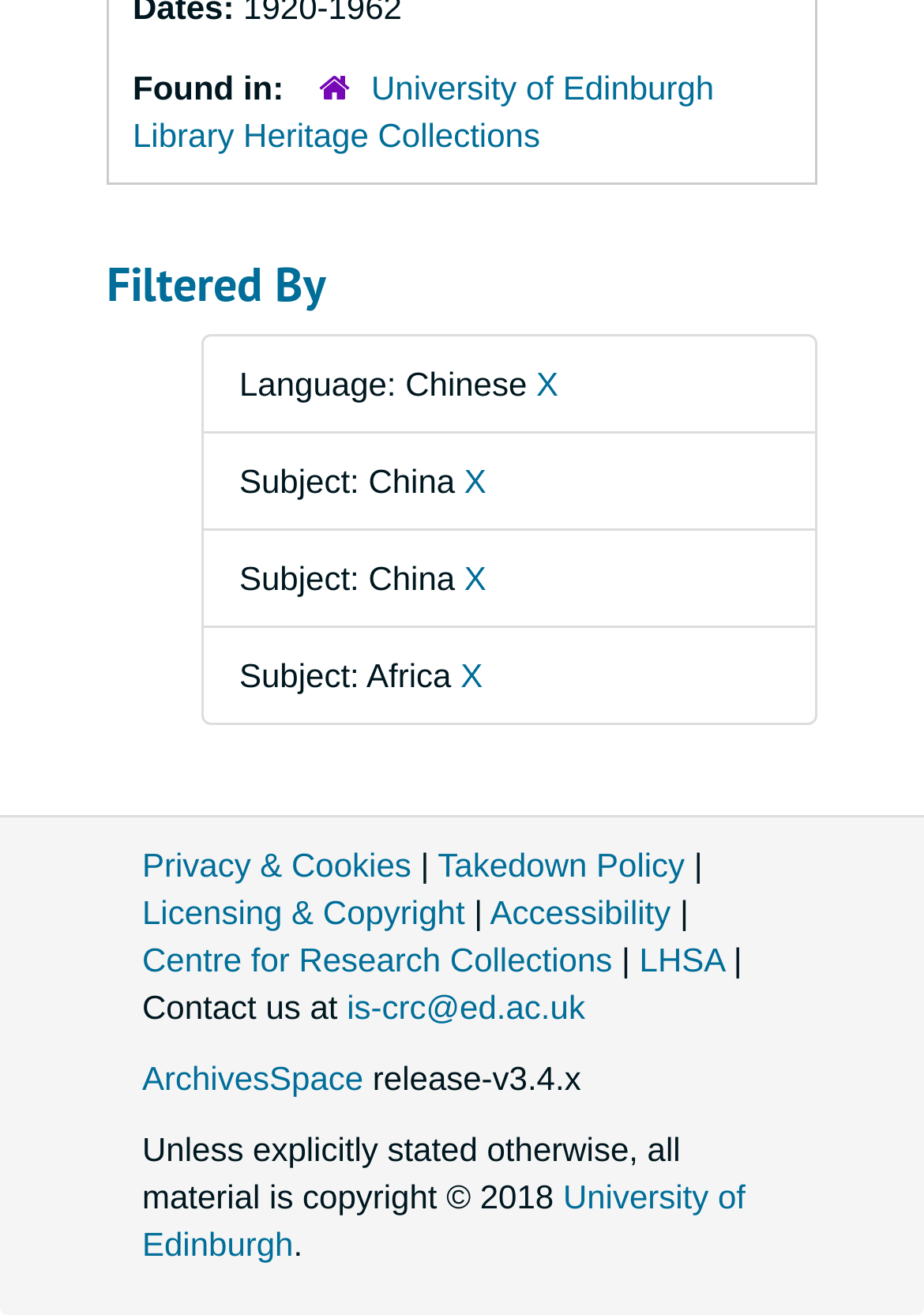Find the bounding box coordinates of the element to click in order to complete this instruction: "Remove filter by Subject: China". The bounding box coordinates must be four float numbers between 0 and 1, denoted as [left, top, right, bottom].

[0.502, 0.351, 0.526, 0.38]